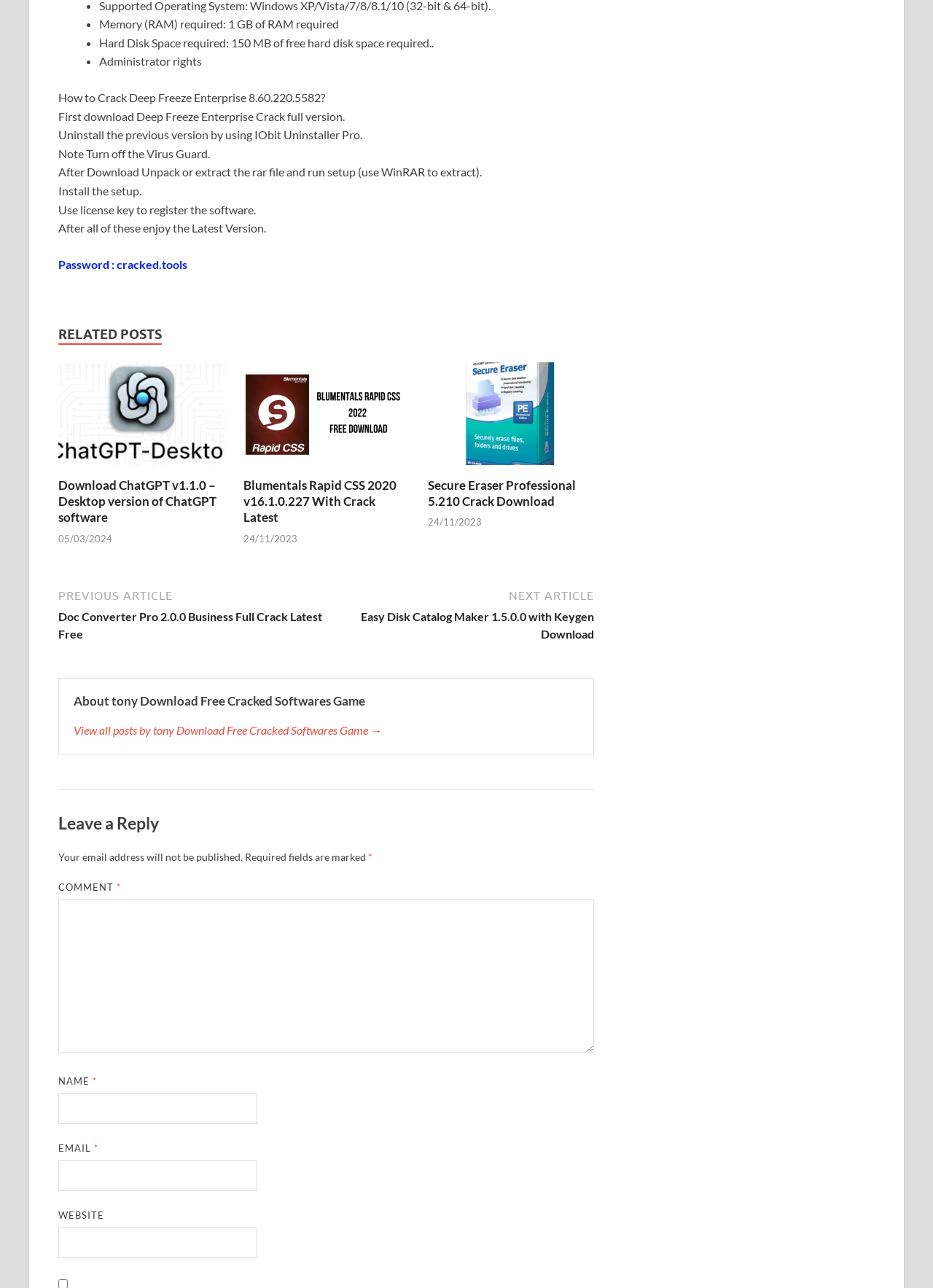Determine the bounding box coordinates of the region to click in order to accomplish the following instruction: "Download ChatGPT v1.1.0 - Desktop version of ChatGPT software". Provide the coordinates as four float numbers between 0 and 1, specifically [left, top, right, bottom].

[0.062, 0.358, 0.241, 0.369]